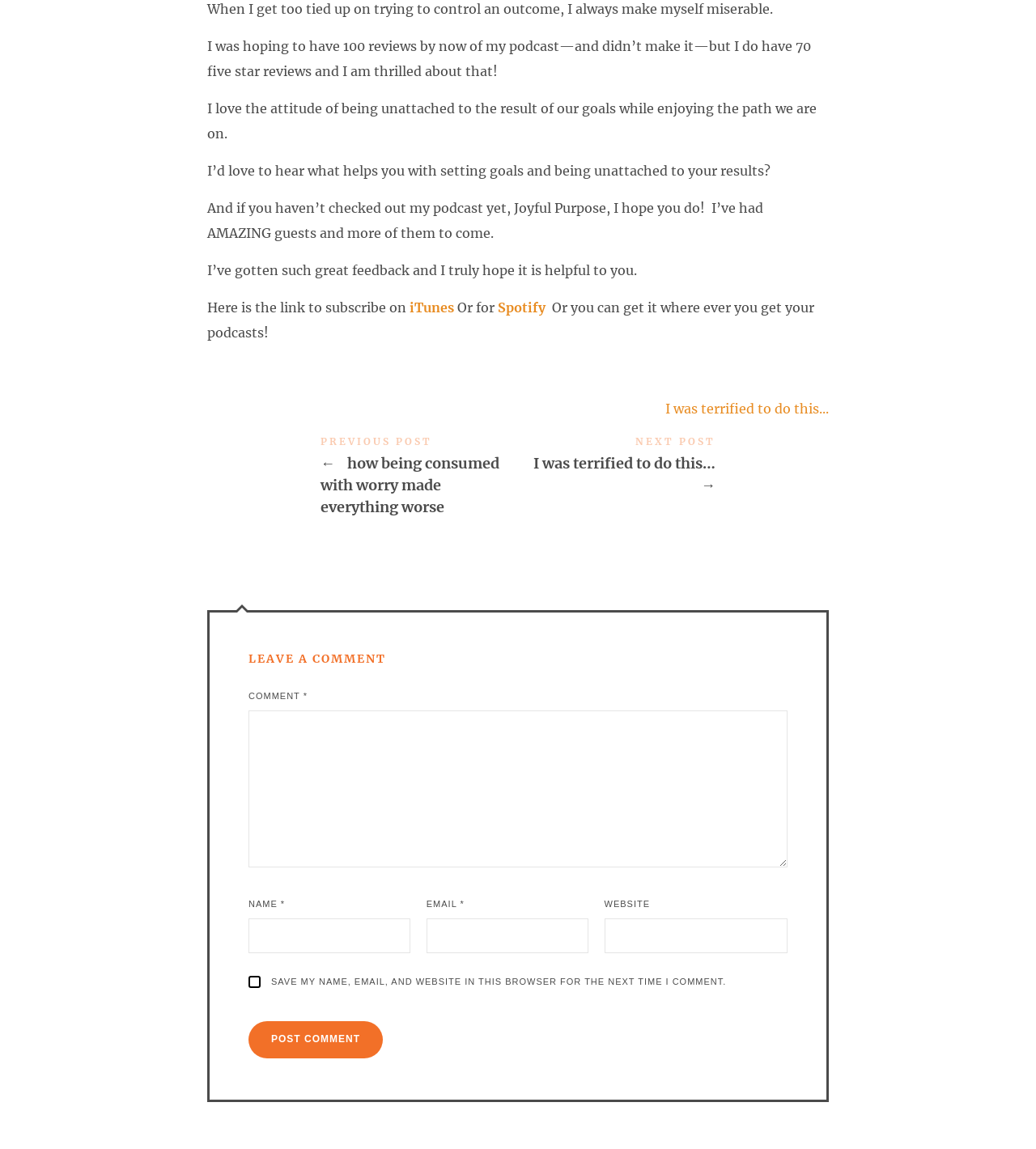Please find the bounding box coordinates in the format (top-left x, top-left y, bottom-right x, bottom-right y) for the given element description. Ensure the coordinates are floating point numbers between 0 and 1. Description: iTunes

[0.395, 0.261, 0.441, 0.275]